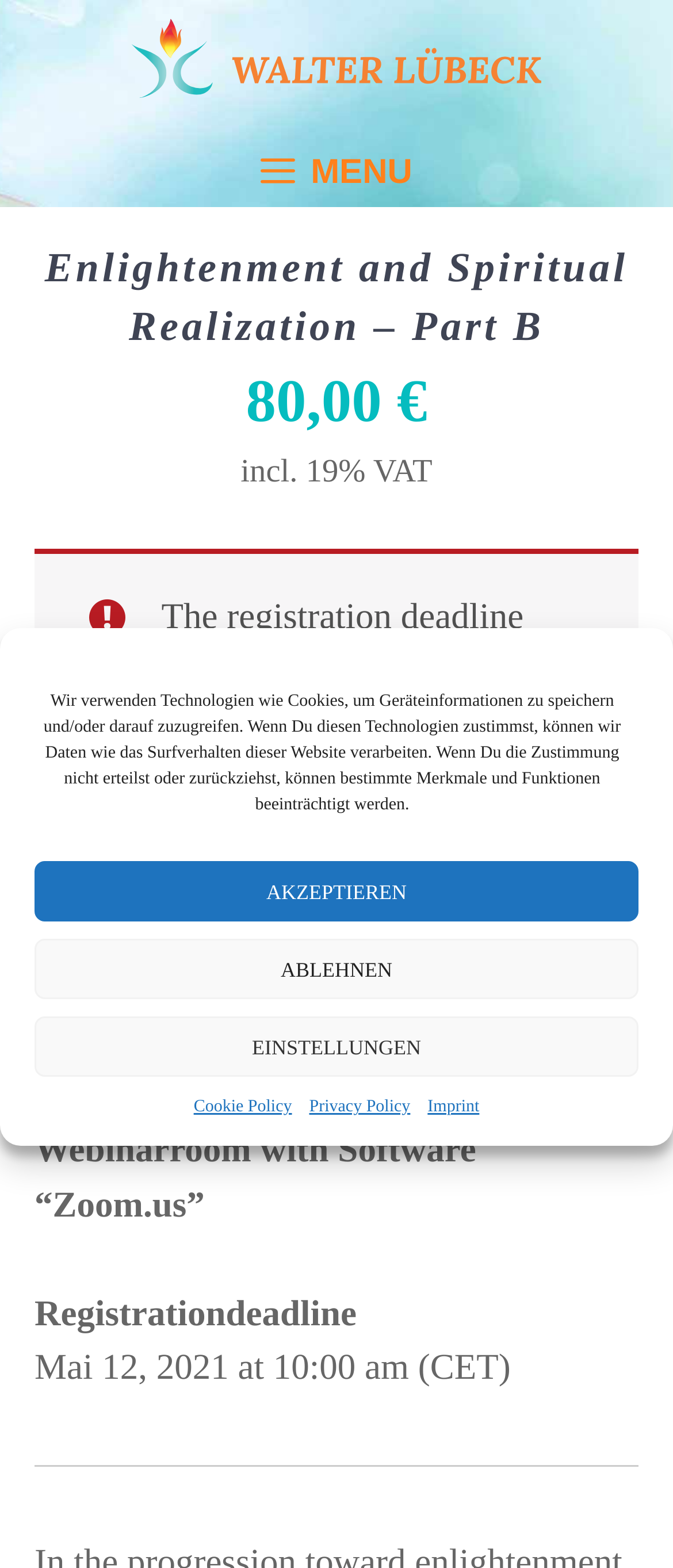What is the price of the webinar?
Refer to the image and give a detailed answer to the query.

I found the answer by looking at the section with the webinar details, where I saw a static text '80,00 €' followed by 'incl. 19% VAT'. This suggests that the price of the webinar is 80,00 €.